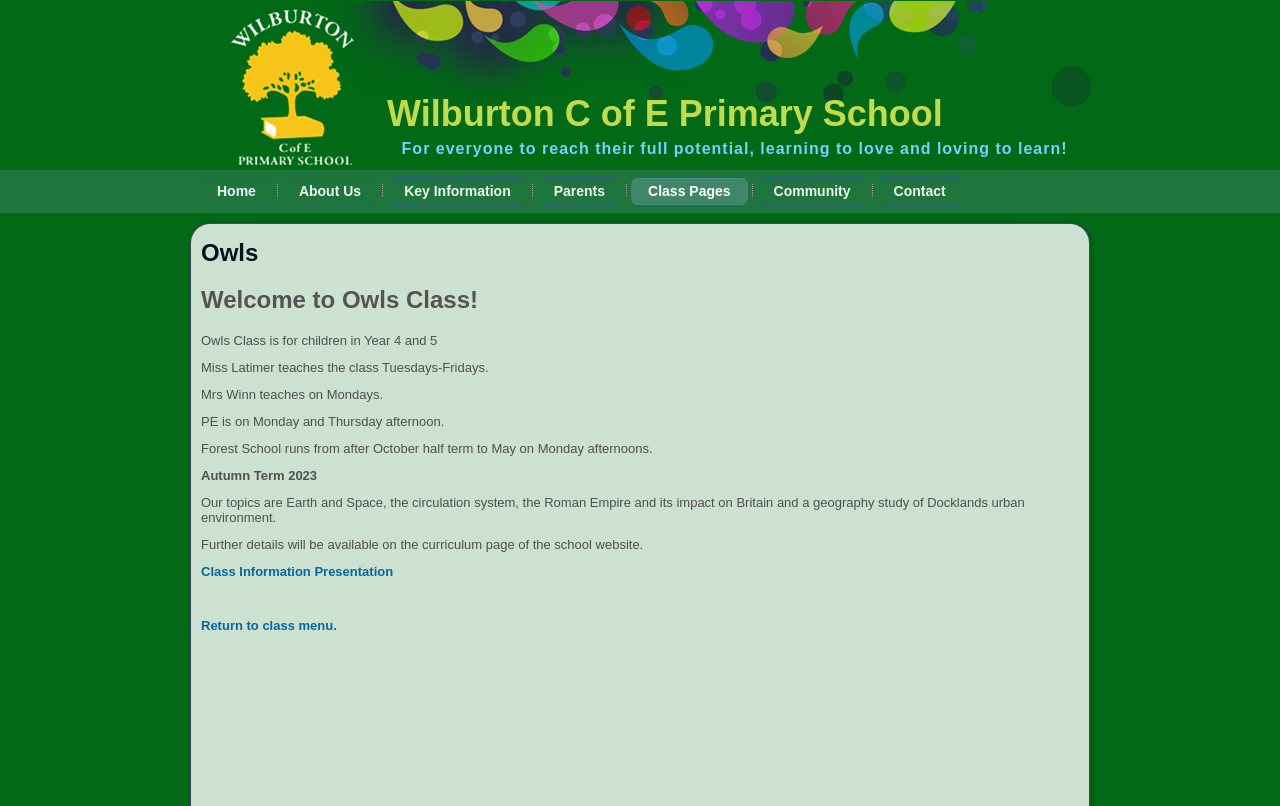Pinpoint the bounding box coordinates of the area that should be clicked to complete the following instruction: "Go to the 'Contact' page". The coordinates must be given as four float numbers between 0 and 1, i.e., [left, top, right, bottom].

[0.685, 0.221, 0.752, 0.254]